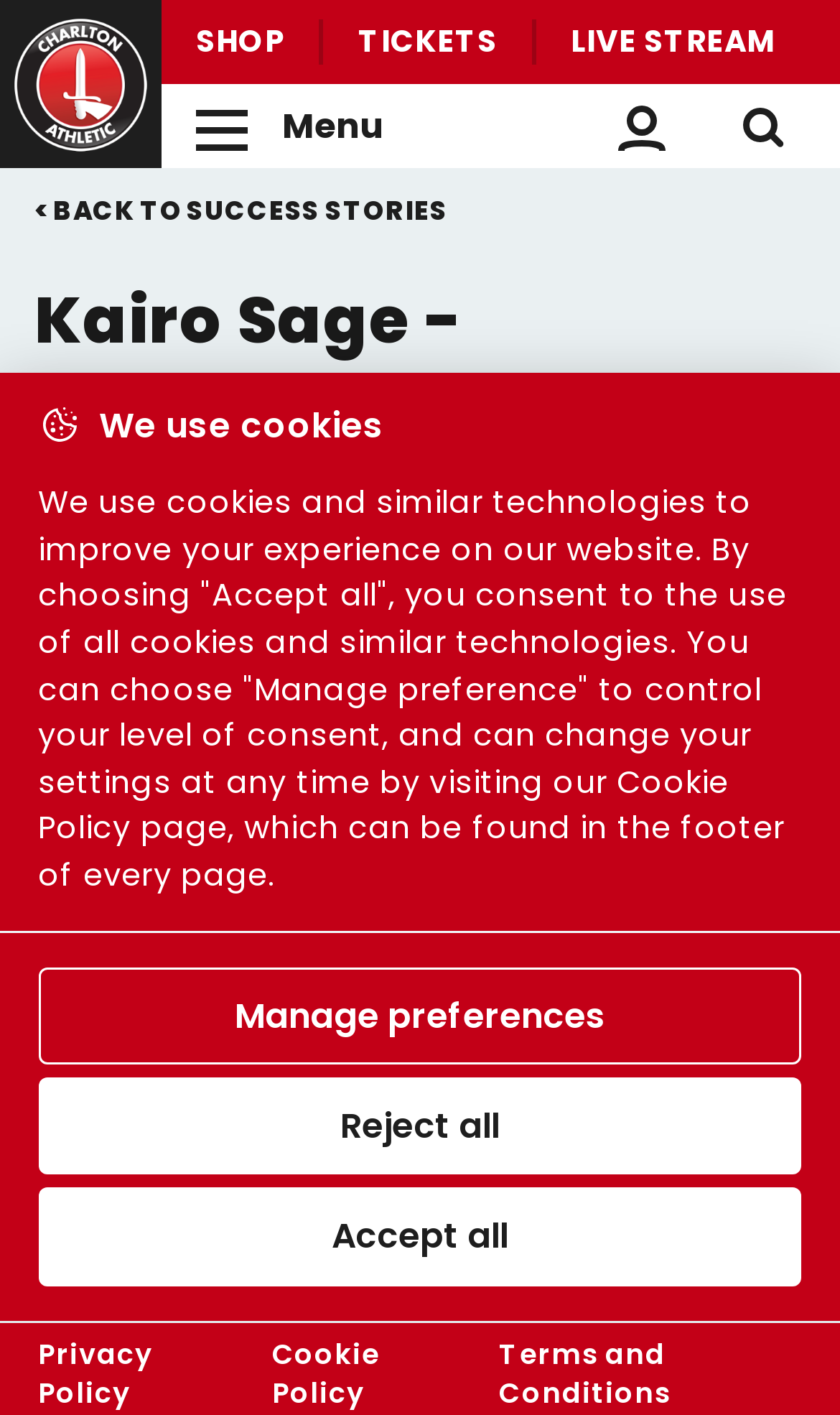How many links are there in the breadcrumb navigation?
Refer to the image and provide a one-word or short phrase answer.

1